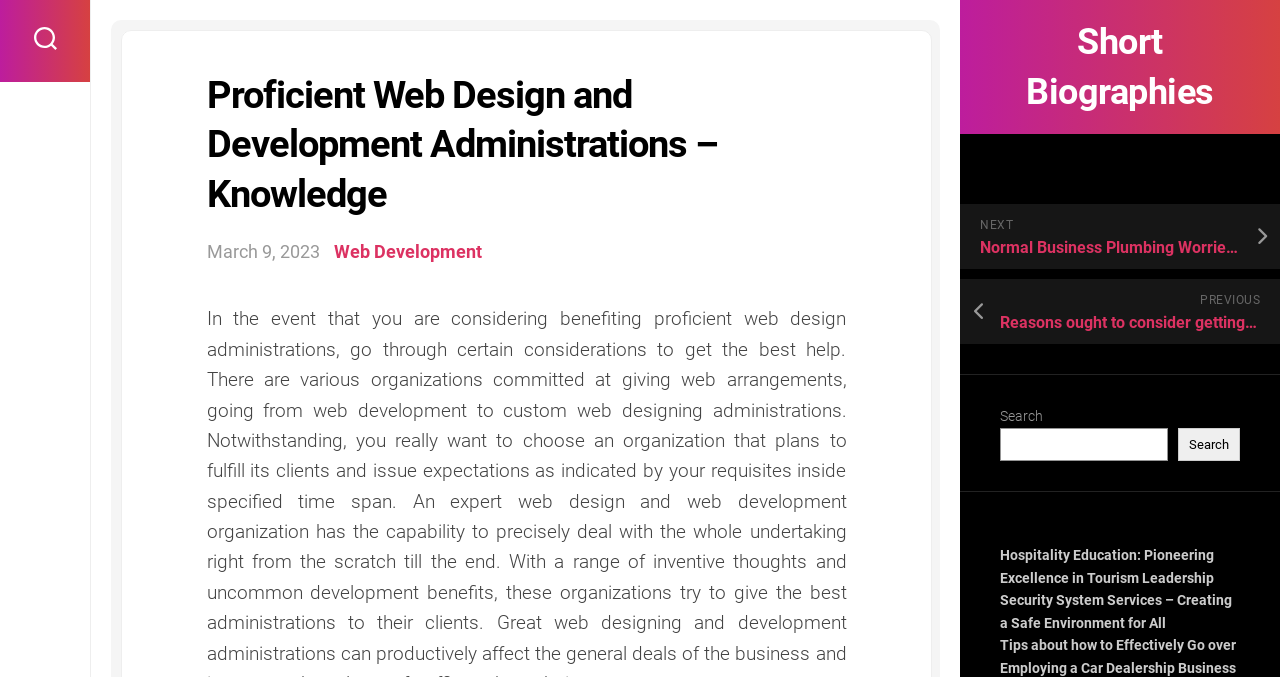What is the category of the first recent post?
From the image, respond with a single word or phrase.

Hospitality Education